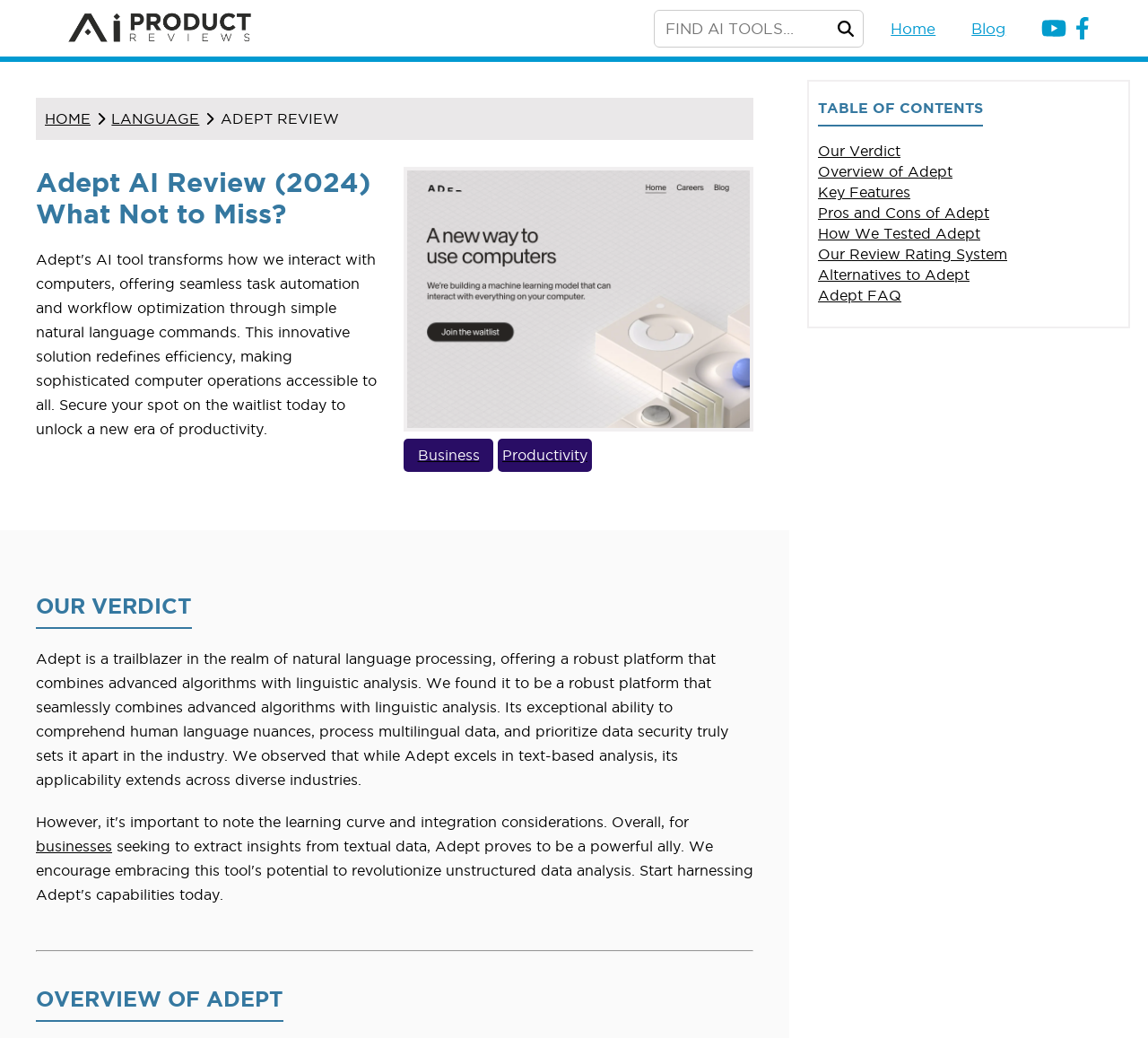What is the topic of the section with the heading 'OUR VERDICT'?
From the image, respond using a single word or phrase.

Adept's performance